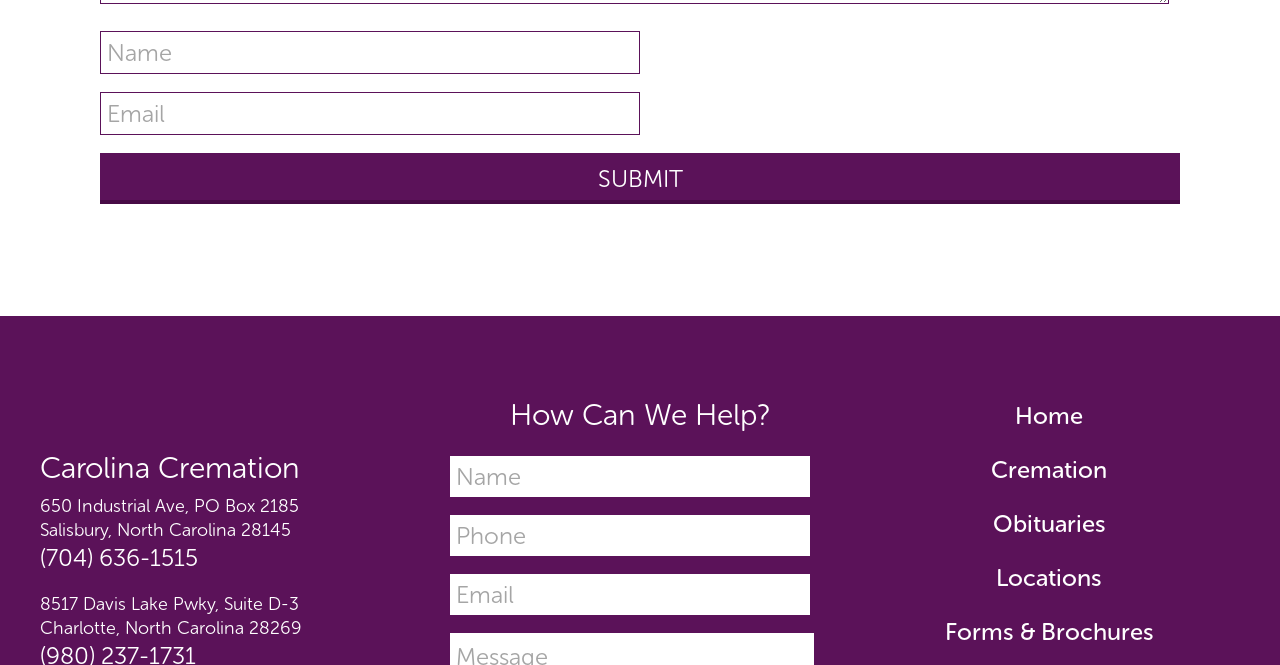Respond to the question below with a single word or phrase:
How many locations does Carolina Cremation have?

Two